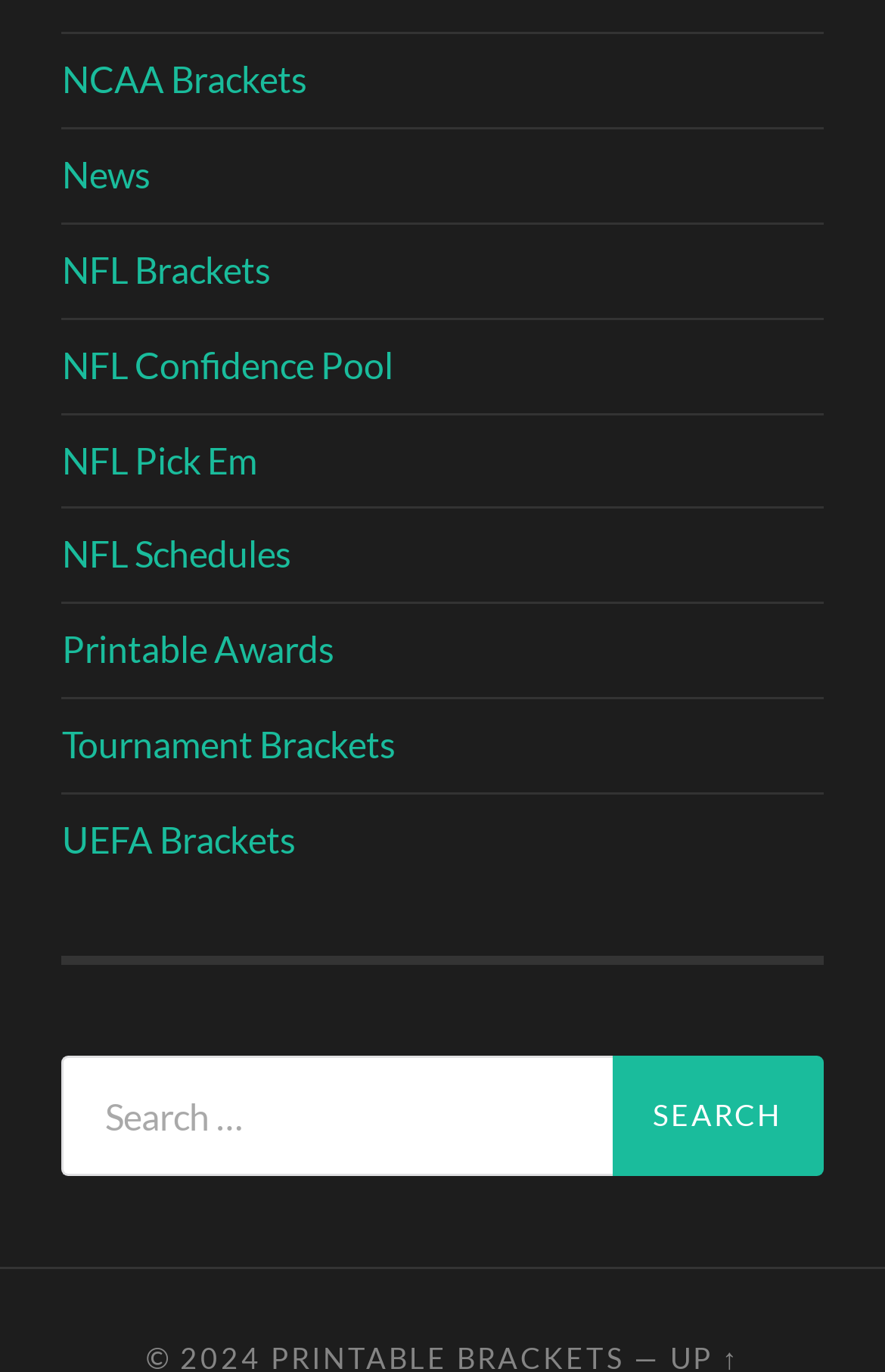Based on the image, please respond to the question with as much detail as possible:
How many types of sports brackets are available?

The webpage provides links to 'NCAA Brackets', 'NFL Brackets', and 'UEFA Brackets', indicating that there are at least three types of sports brackets available on the website.